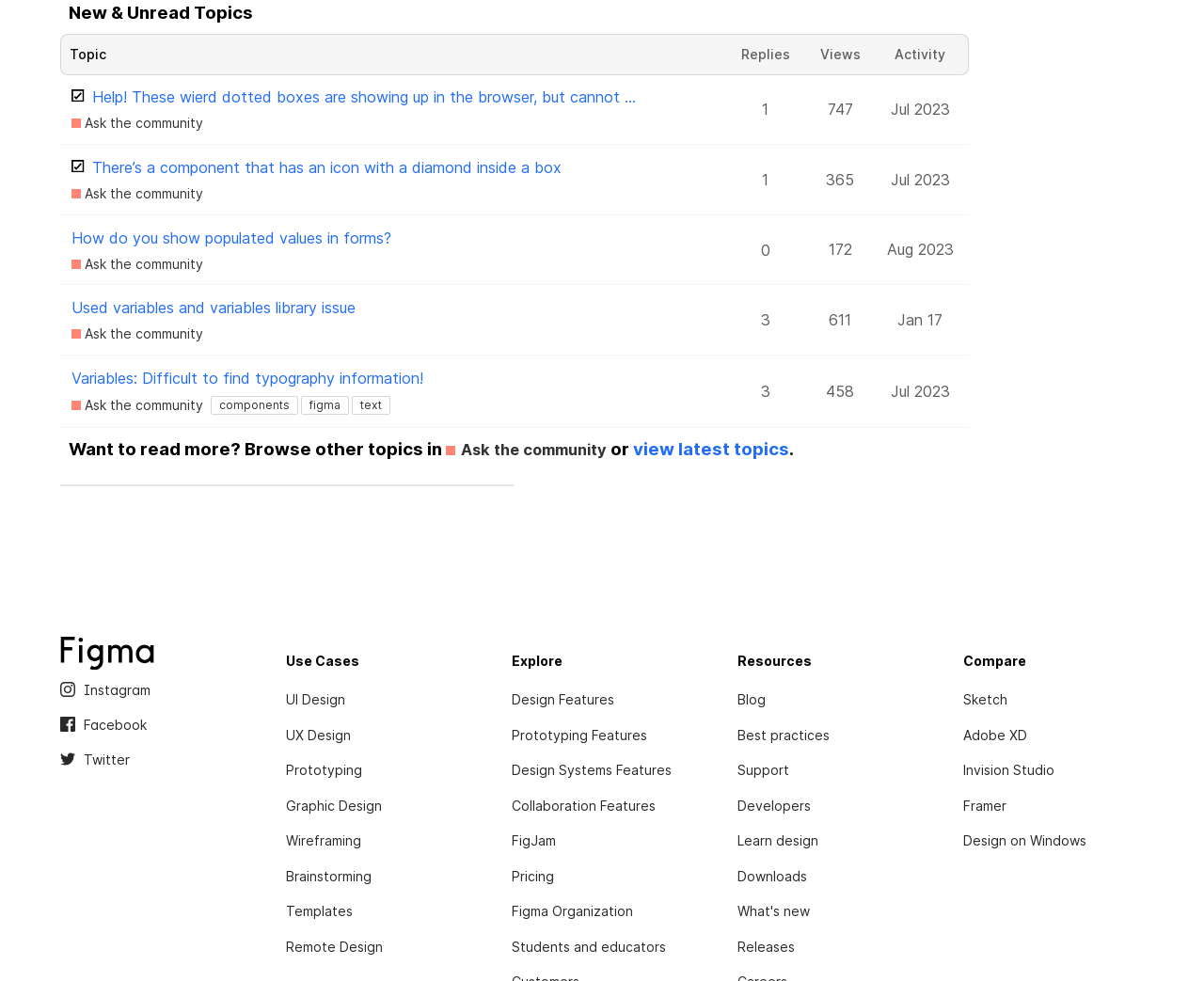Provide the bounding box coordinates of the UI element this sentence describes: "Students and educators".

[0.425, 0.95, 0.553, 0.98]